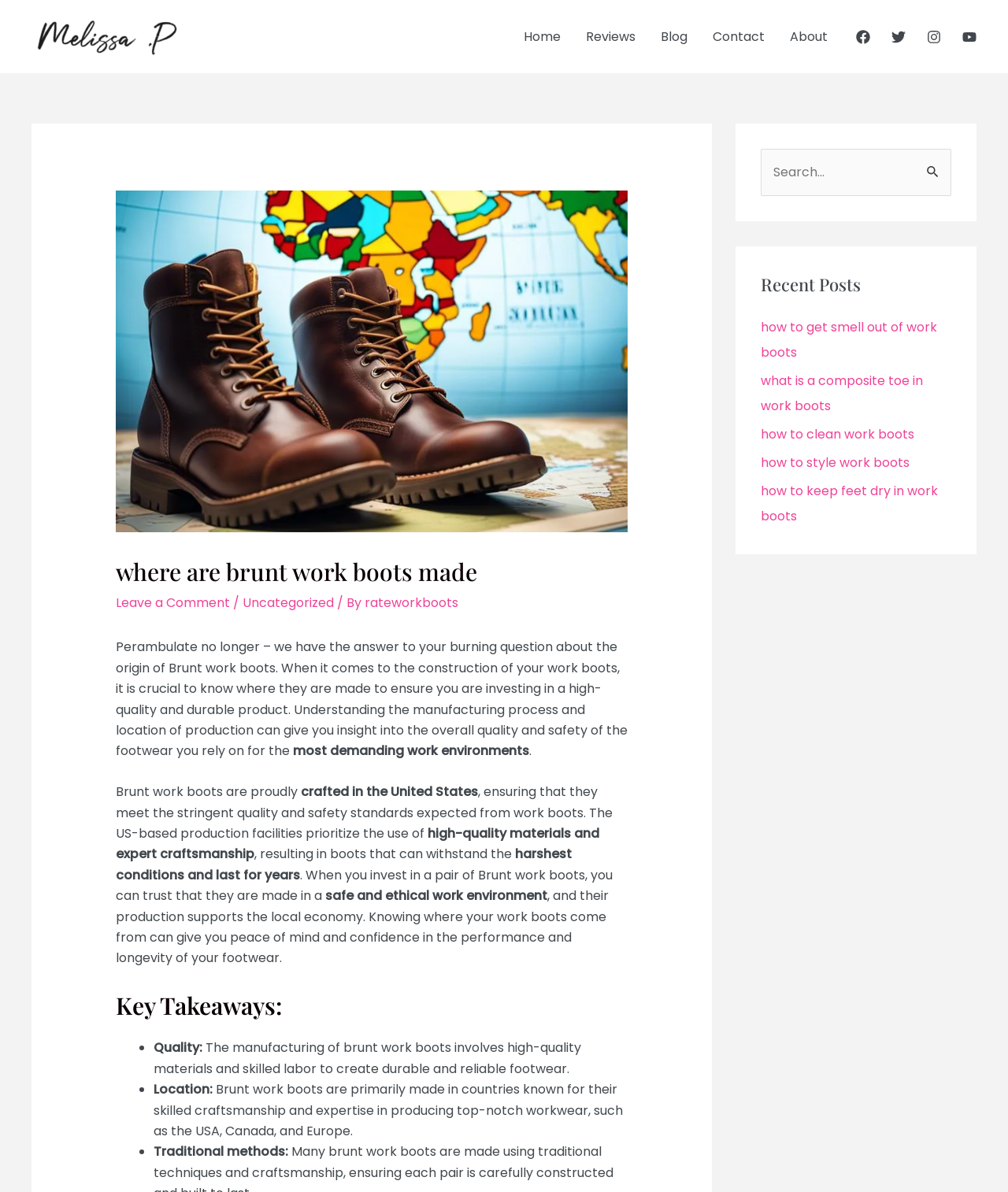Determine the bounding box coordinates for the area that should be clicked to carry out the following instruction: "Visit the 'Home' page".

[0.507, 0.008, 0.569, 0.054]